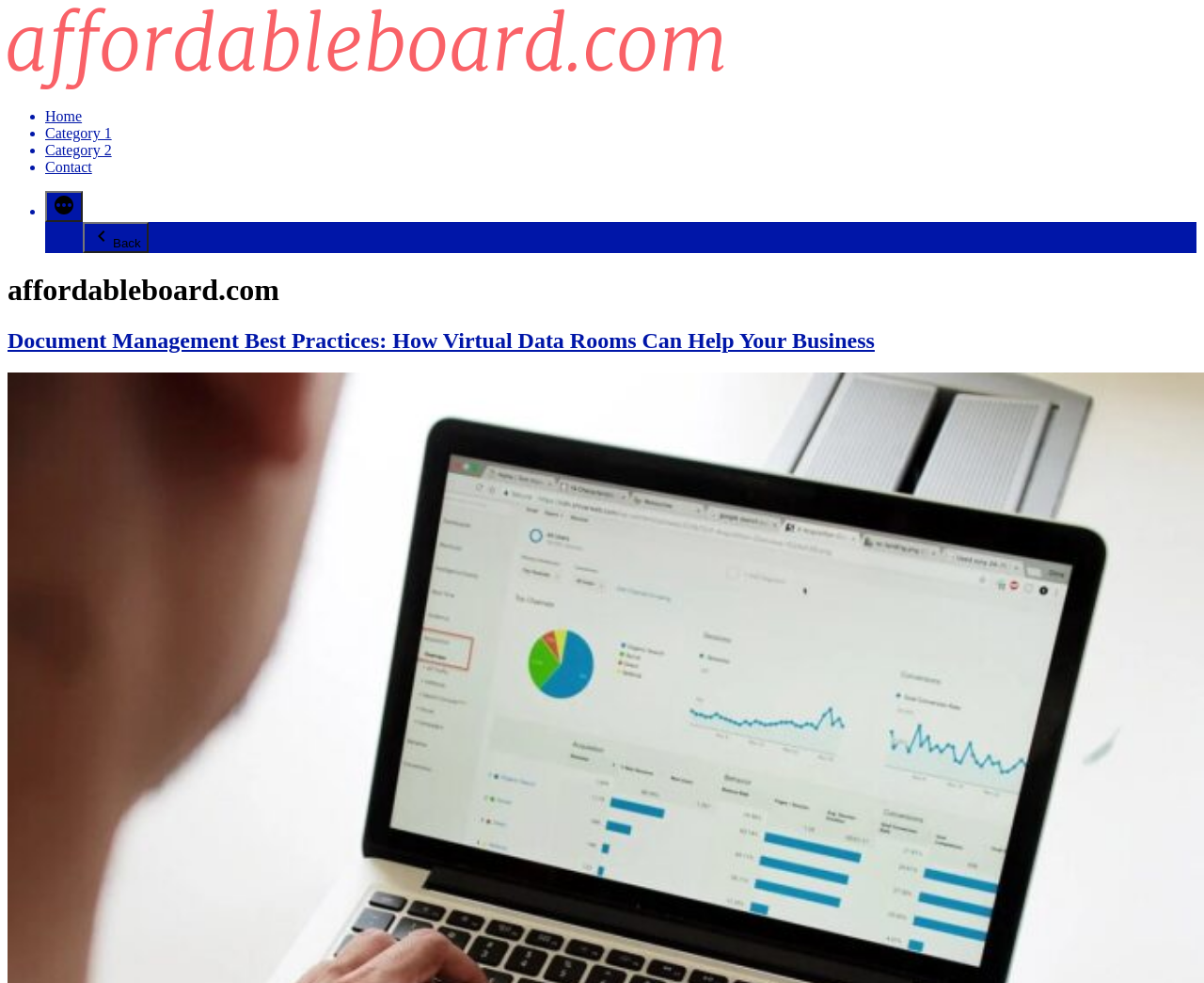Use a single word or phrase to respond to the question:
How many categories are listed in the top menu?

2